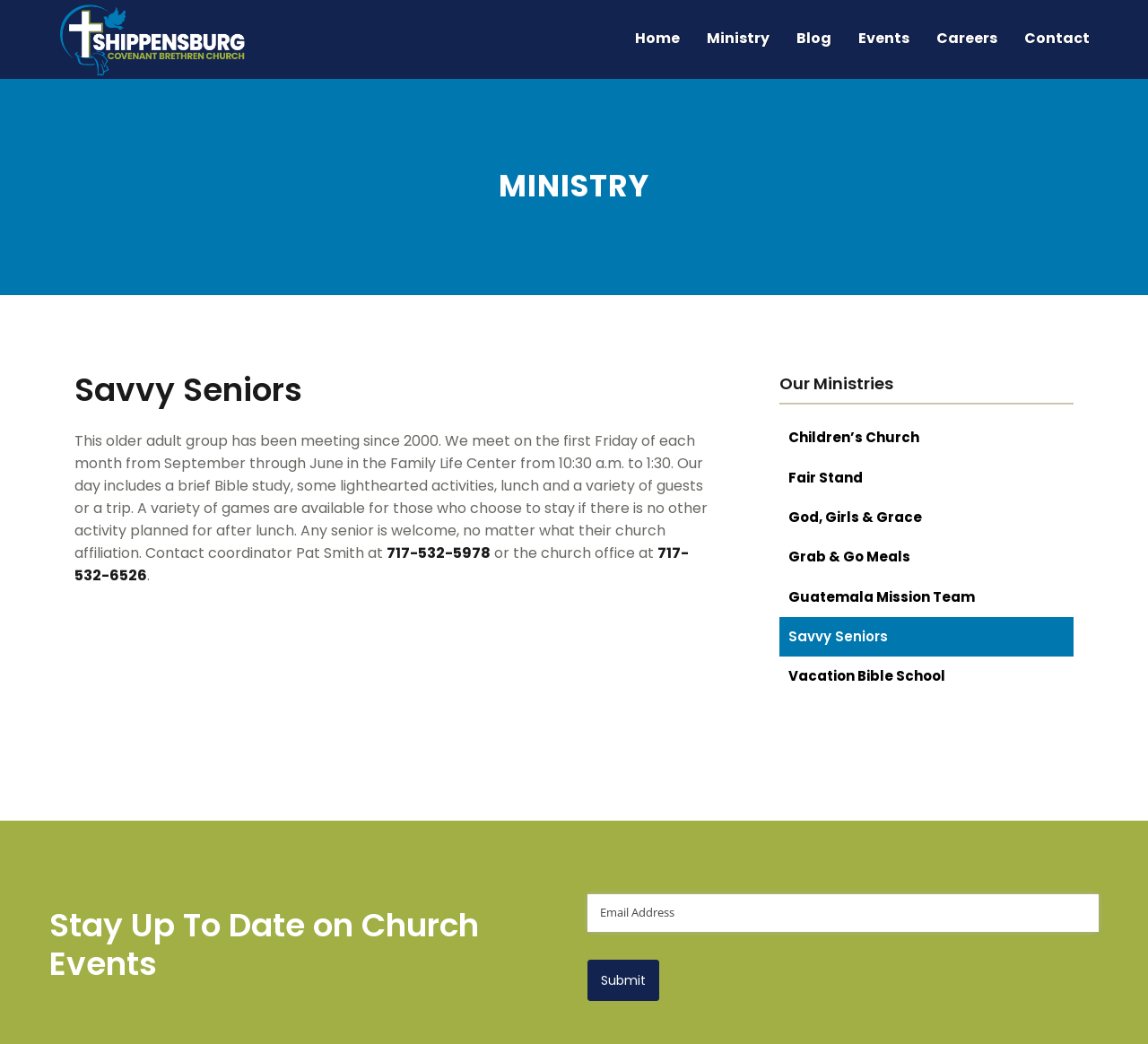From the given element description: "Children’s Church", find the bounding box for the UI element. Provide the coordinates as four float numbers between 0 and 1, in the order [left, top, right, bottom].

[0.679, 0.401, 0.936, 0.439]